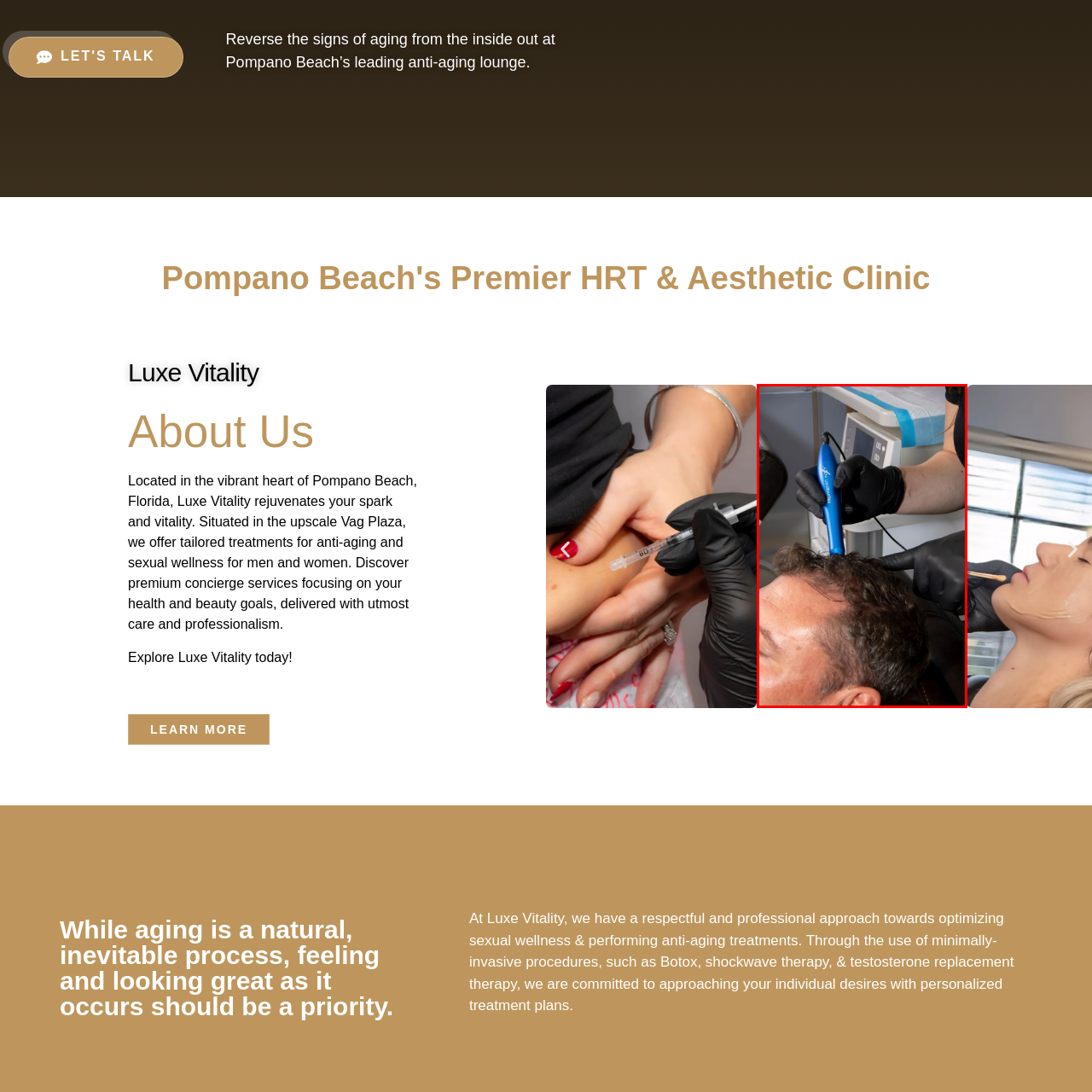Describe extensively the image content marked by the red bounding box.

The image captures a close-up scene inside a modern clinic specializing in anti-aging and wellness treatments. It features a healthcare professional wearing black gloves, skillfully administering a treatment to a male client's scalp. The clinician is holding a blue medical device, which is likely used for a minimally invasive procedure designed to address hair restoration or rejuvenation. The male client, who appears relaxed, has short hair and is reclined in a treatment chair, showcasing the personalized care provided at the clinic. In the background, equipment indicative of a professional medical setting can be seen, enhancing the atmosphere of expertise and innovation. This scene reflects the commitment of Luxe Vitality, located in Pompano Beach, to delivering tailored aesthetic treatments for optimal health and beauty outcomes.